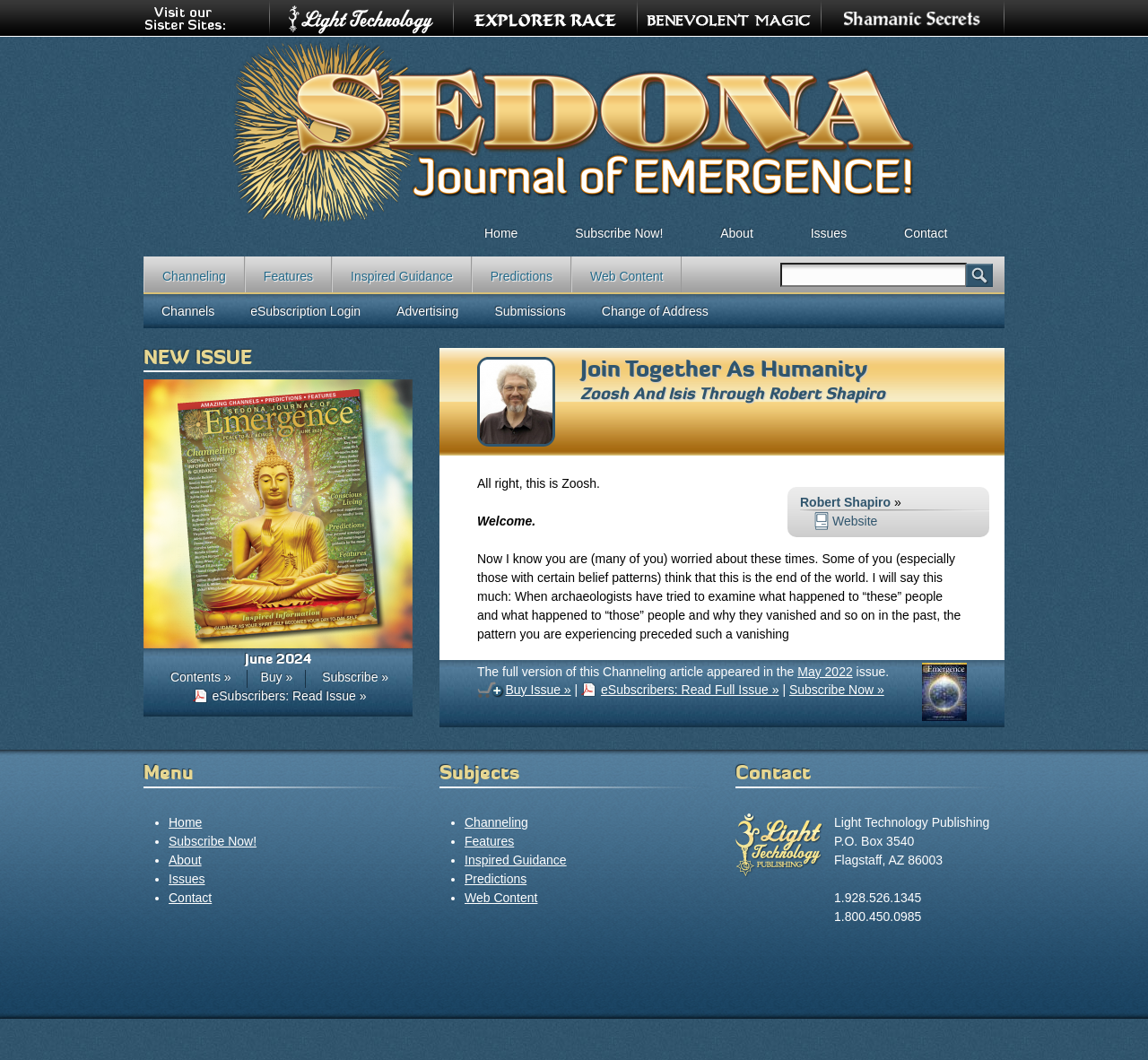Please mark the bounding box coordinates of the area that should be clicked to carry out the instruction: "Search for something".

[0.68, 0.248, 0.842, 0.271]